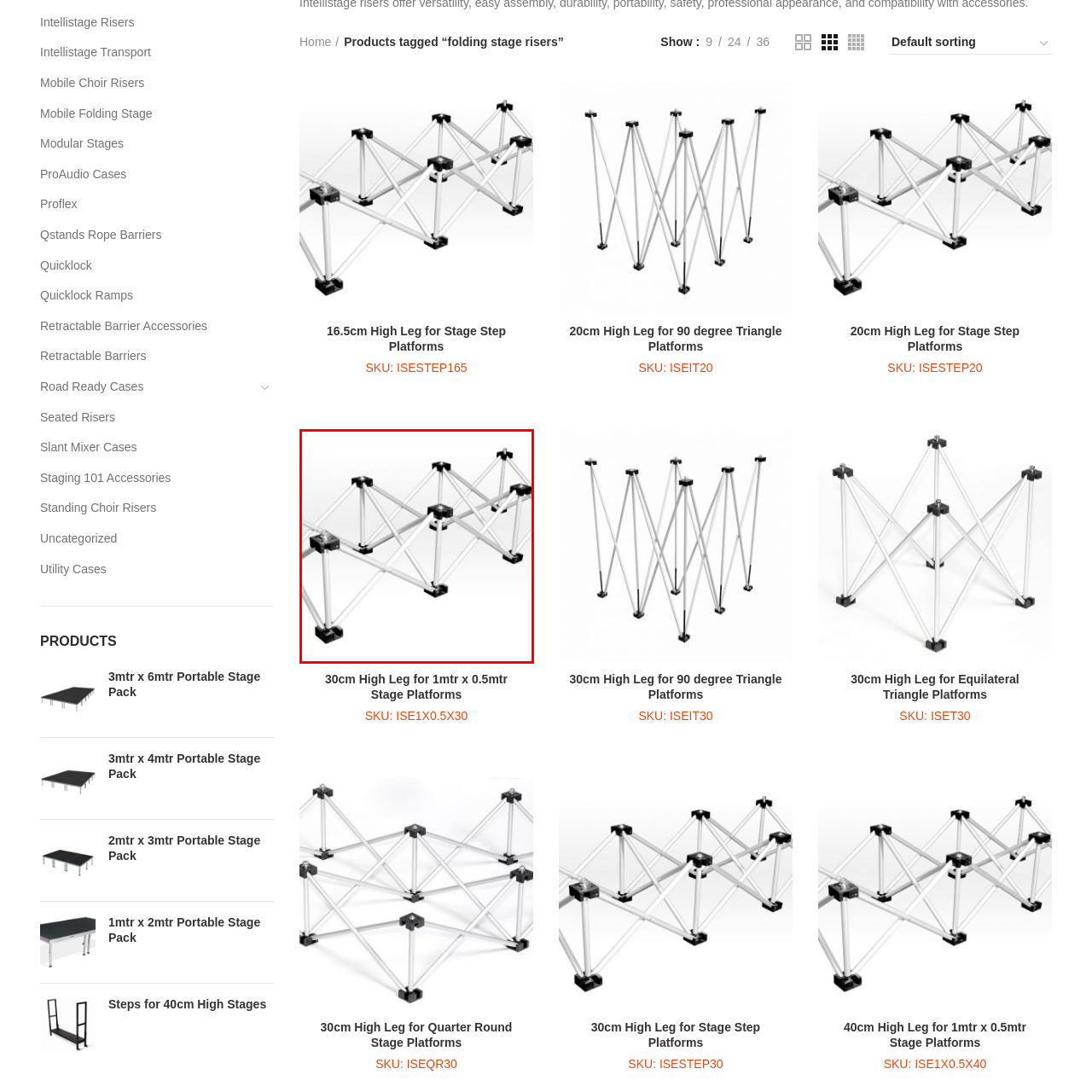What is the minimum height of the stage platform that can be created using this system? Analyze the image within the red bounding box and give a one-word or short-phrase response.

20cm